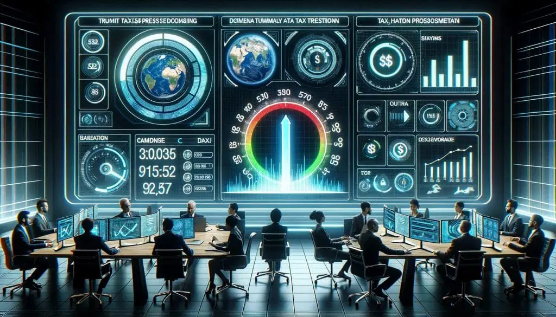Utilize the information from the image to answer the question in detail:
What type of data is displayed on the computer monitors?

The caption states that the modern table is equipped with computer monitors displaying various financial data, suggesting that the type of data displayed on the monitors is financial in nature.